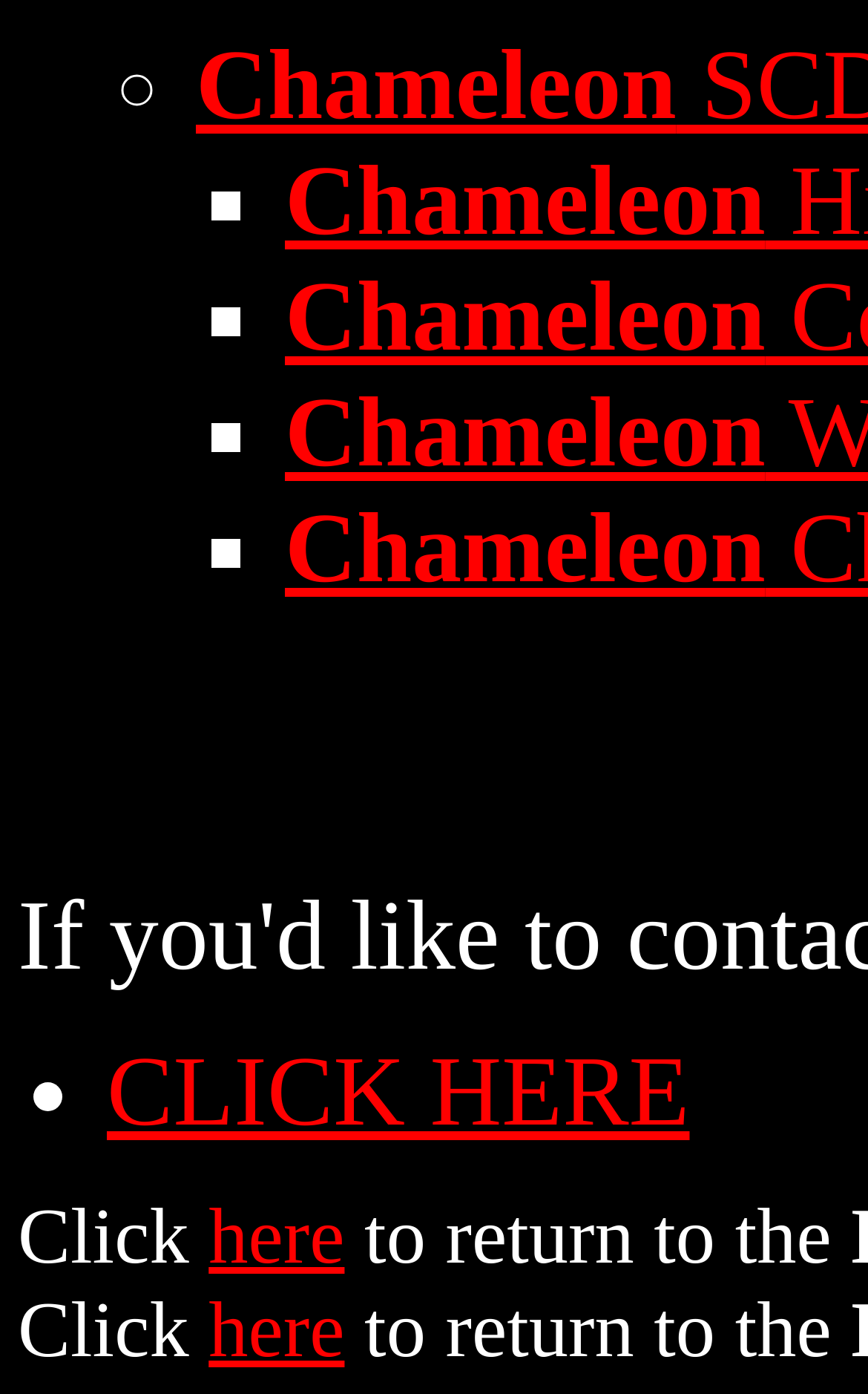What is the text above the 'CLICK HERE' link? Based on the image, give a response in one word or a short phrase.

Click